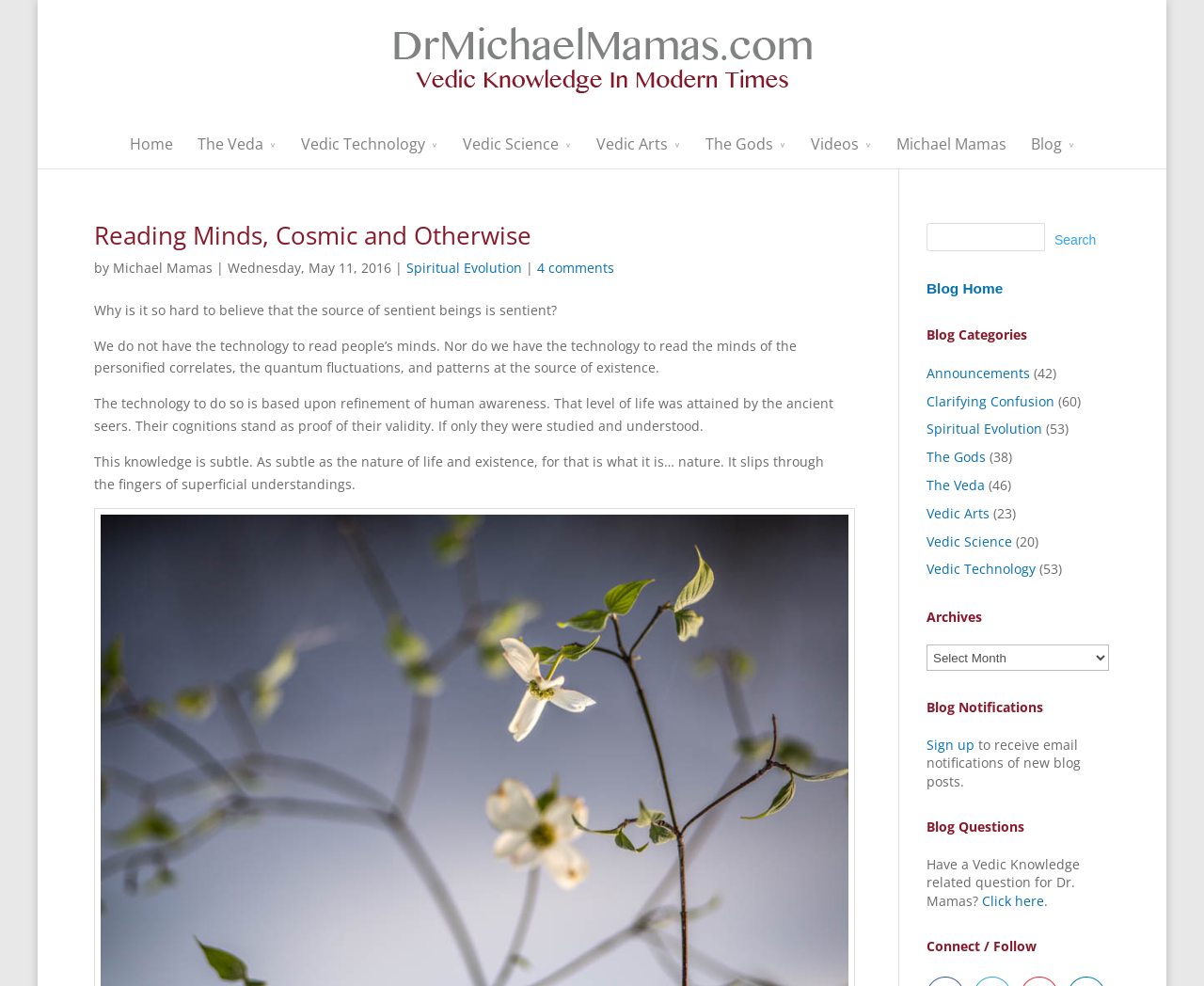Give a succinct answer to this question in a single word or phrase: 
How many categories are listed under 'Blog Categories'?

9